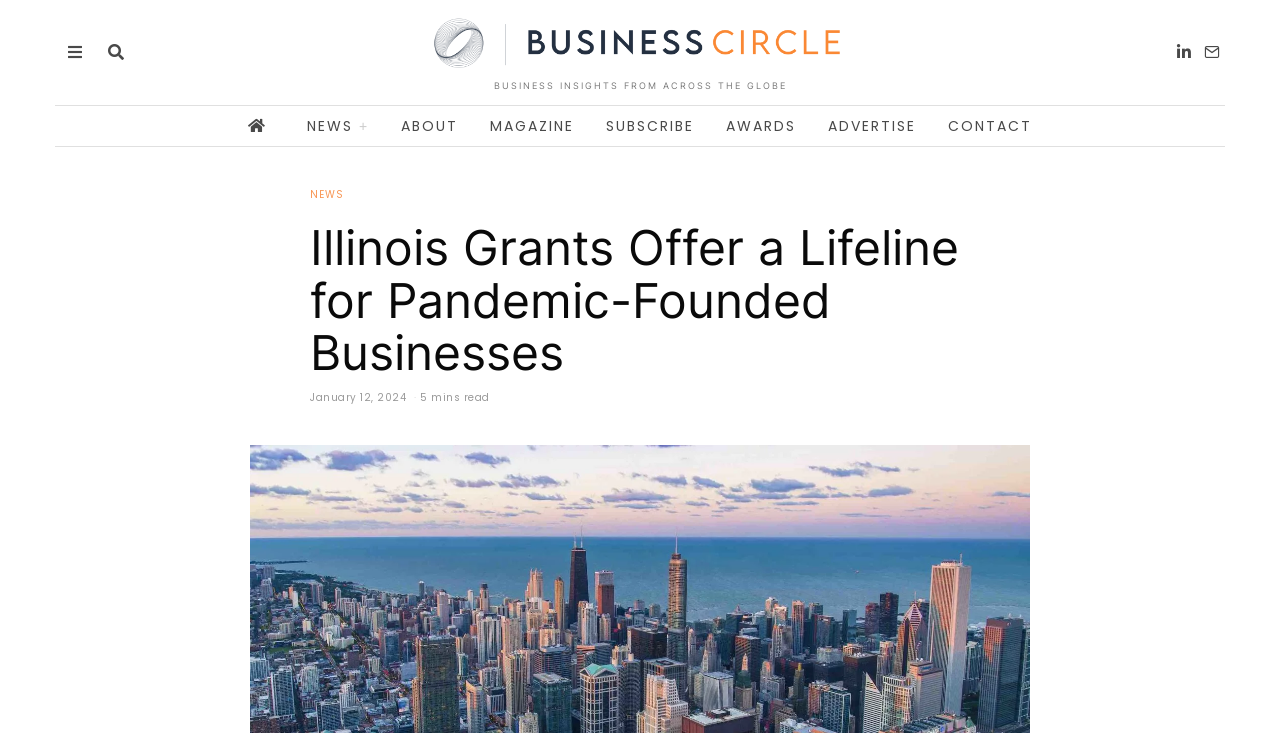Identify the bounding box coordinates of the clickable region required to complete the instruction: "Read the article about Illinois Grants". The coordinates should be given as four float numbers within the range of 0 and 1, i.e., [left, top, right, bottom].

[0.242, 0.303, 0.758, 0.519]